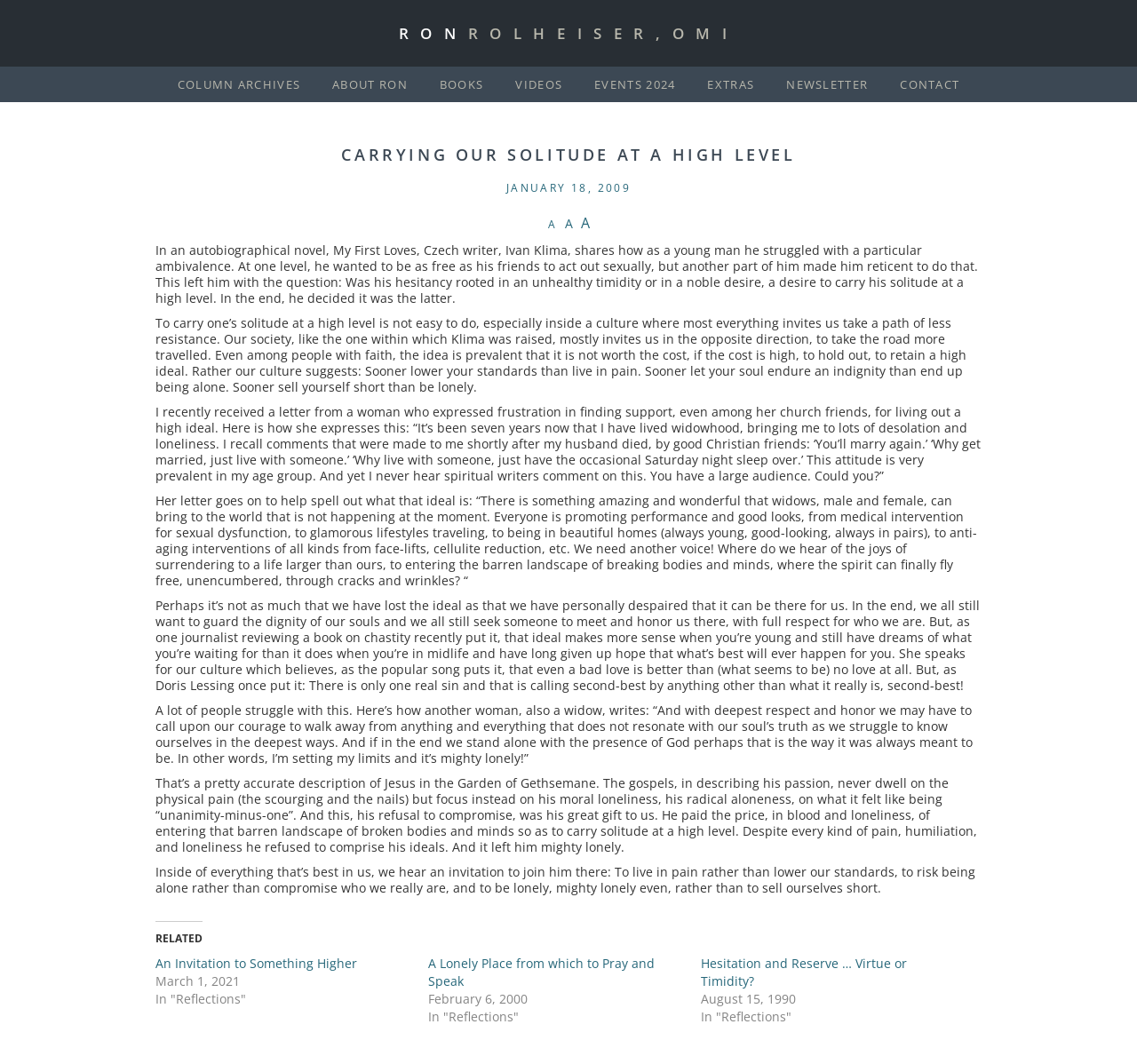Given the element description An Invitation to Something Higher, identify the bounding box coordinates for the UI element on the webpage screenshot. The format should be (top-left x, top-left y, bottom-right x, bottom-right y), with values between 0 and 1.

[0.137, 0.897, 0.314, 0.913]